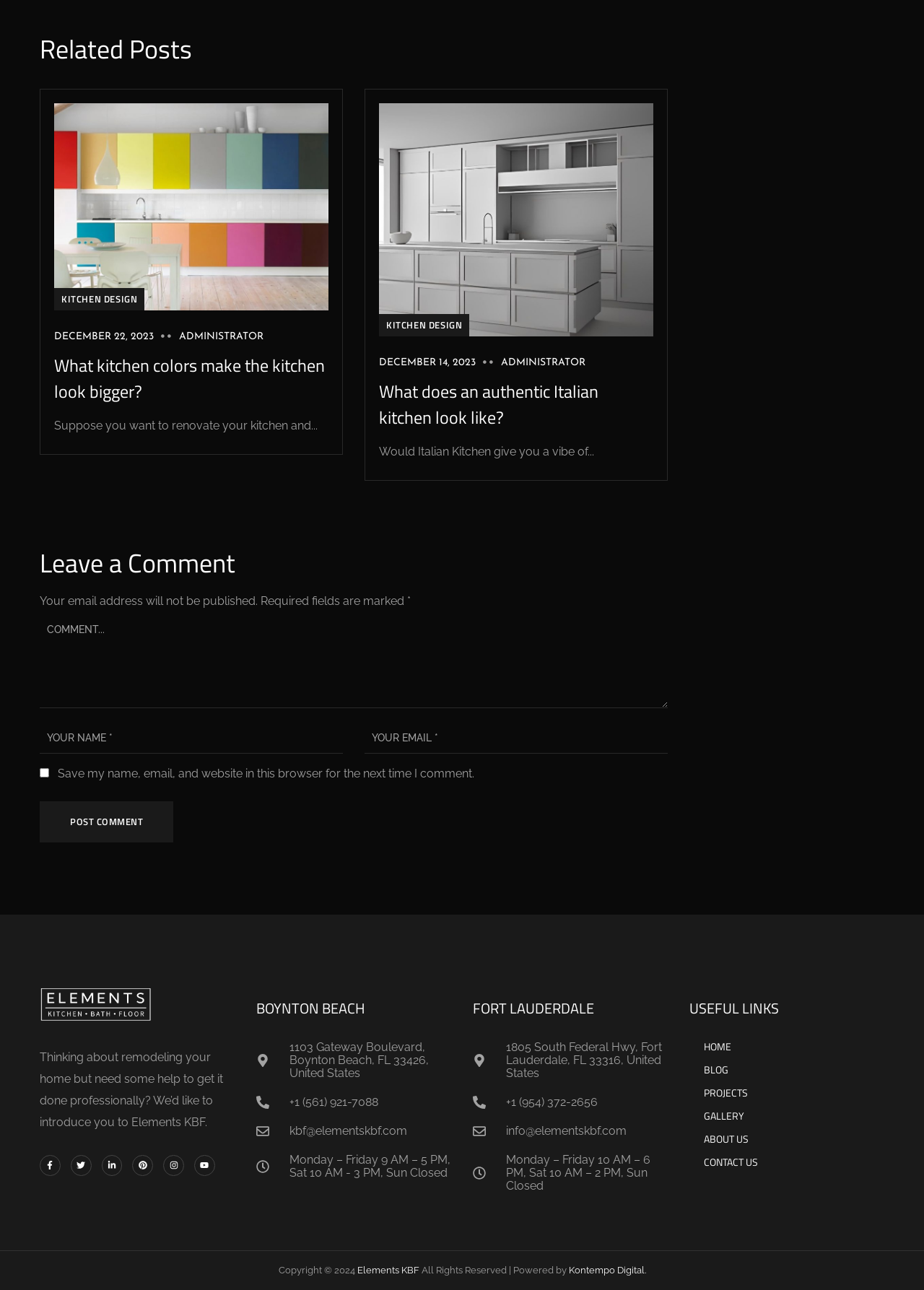What are the locations of Elements KBF?
Carefully analyze the image and provide a thorough answer to the question.

I can see two headings, 'BOYNTON BEACH' and 'FORT LAUDERDALE', with corresponding addresses and contact information. This suggests that Elements KBF has locations in Boynton Beach and Fort Lauderdale.